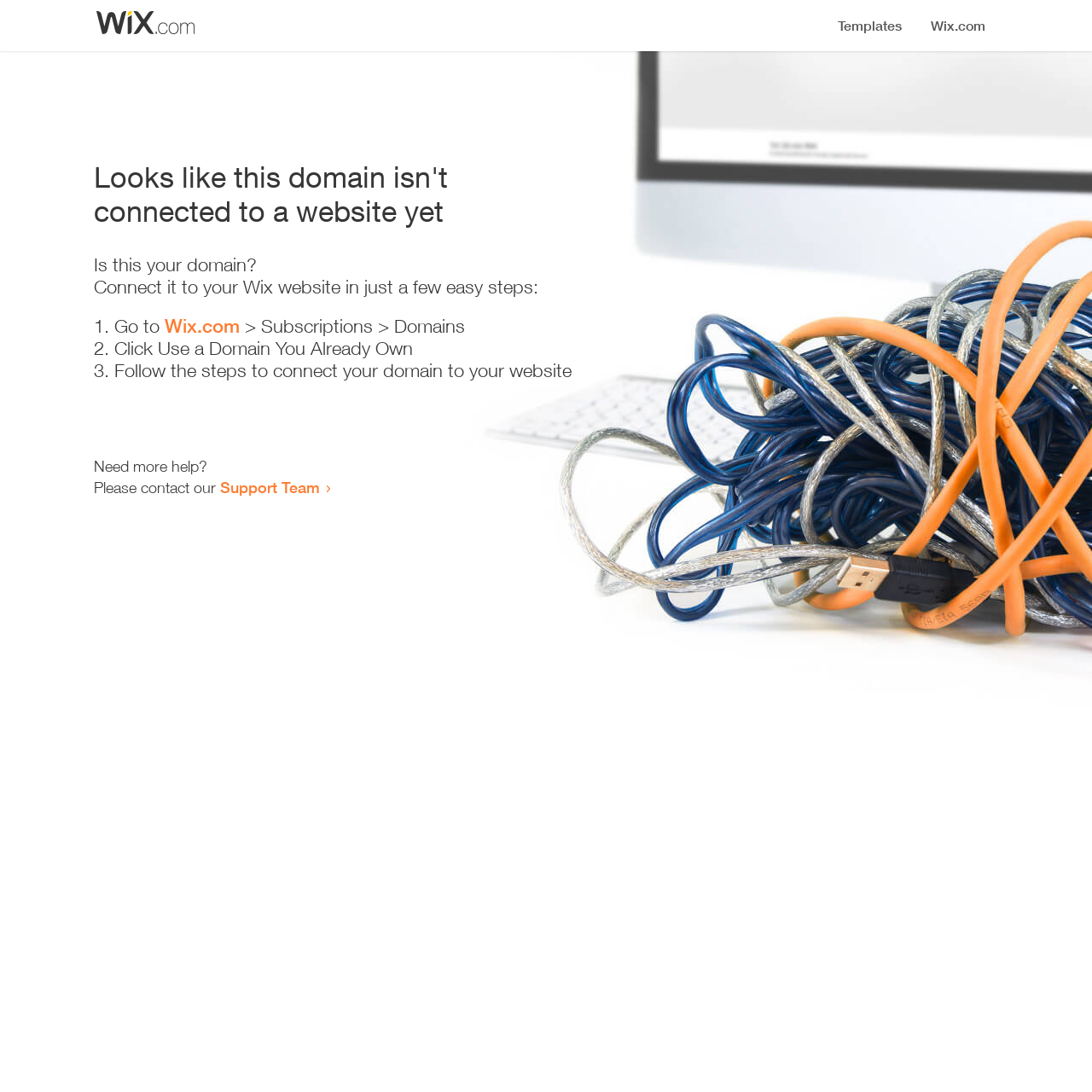How many steps are required to connect the domain?
Please give a detailed answer to the question using the information shown in the image.

The webpage provides a list of steps to connect the domain, and there are three list markers ('1.', '2.', '3.') indicating that three steps are required.